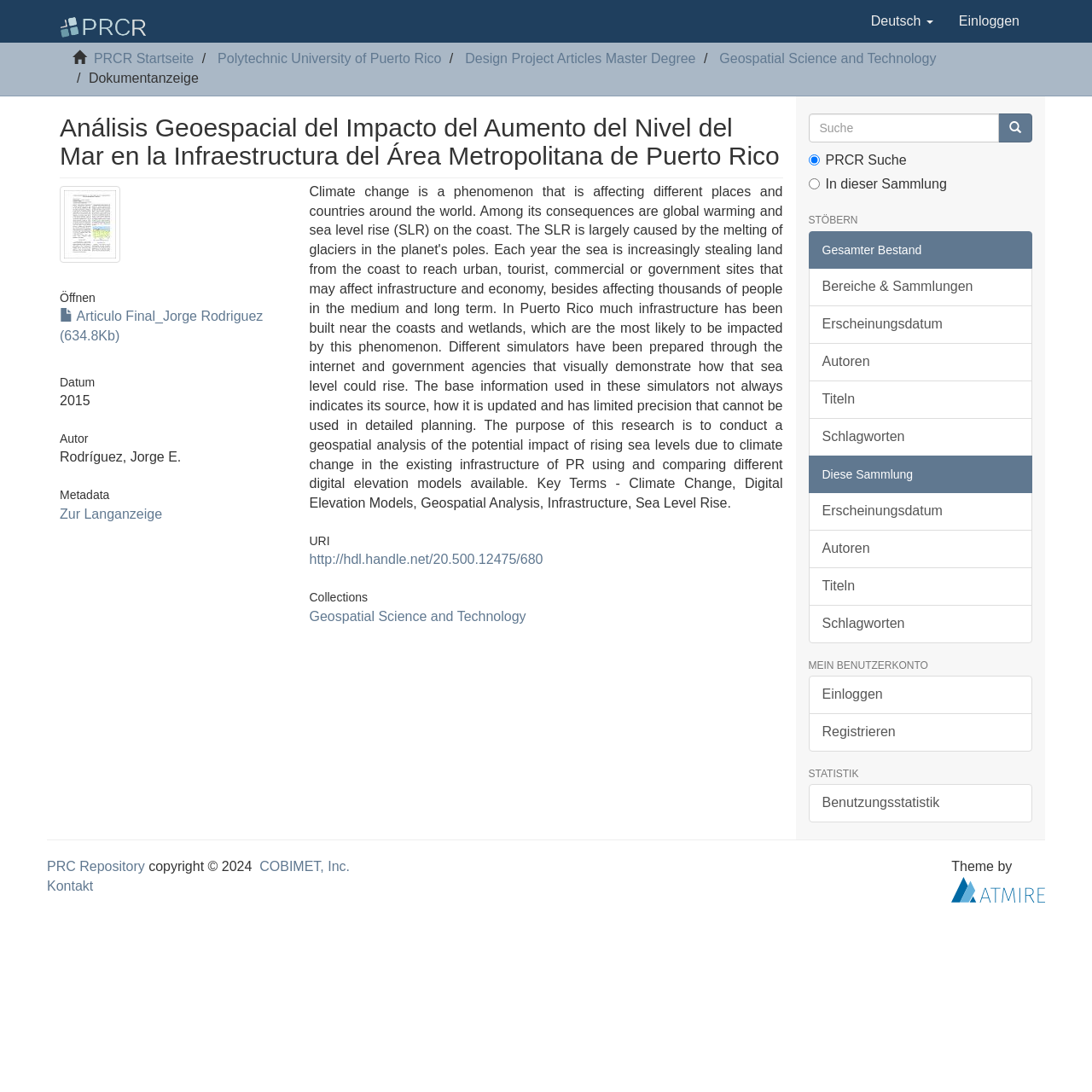Can you show the bounding box coordinates of the region to click on to complete the task described in the instruction: "Click the 'Einloggen' button"?

[0.866, 0.0, 0.945, 0.039]